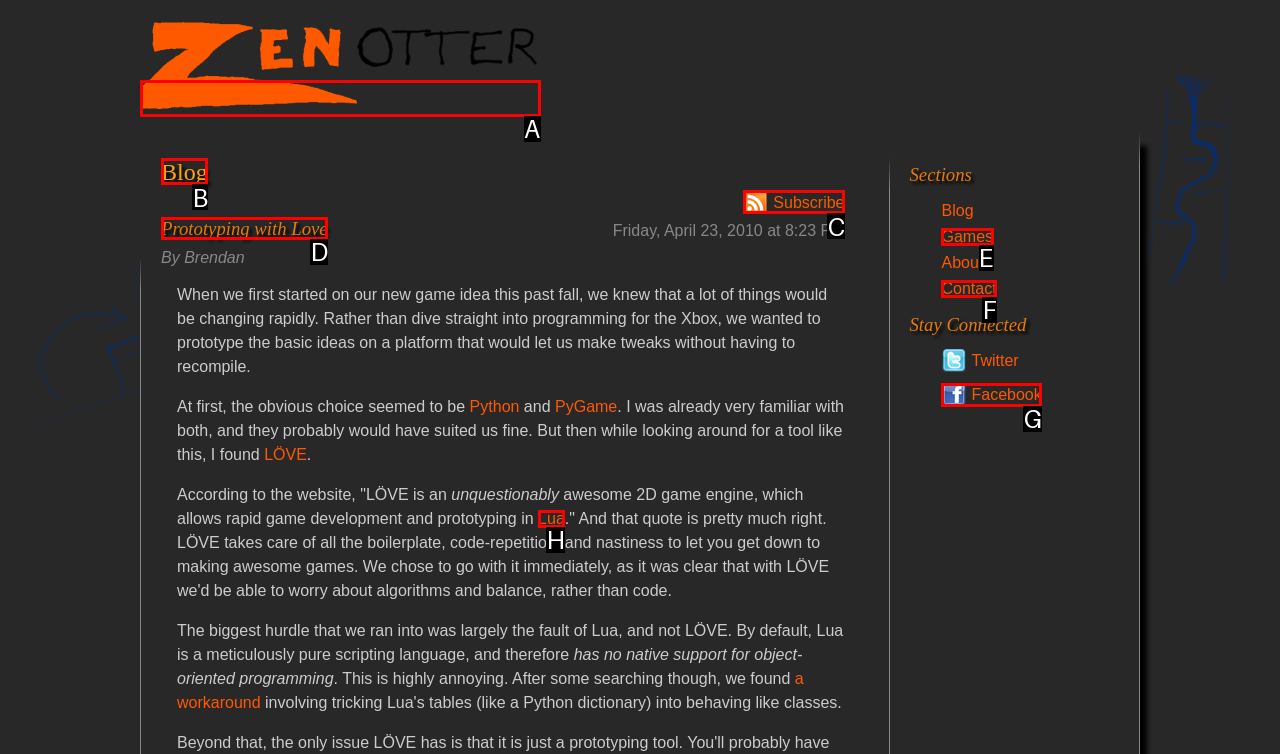Indicate which HTML element you need to click to complete the task: Read the 'Prototyping with Love' blog post. Provide the letter of the selected option directly.

D